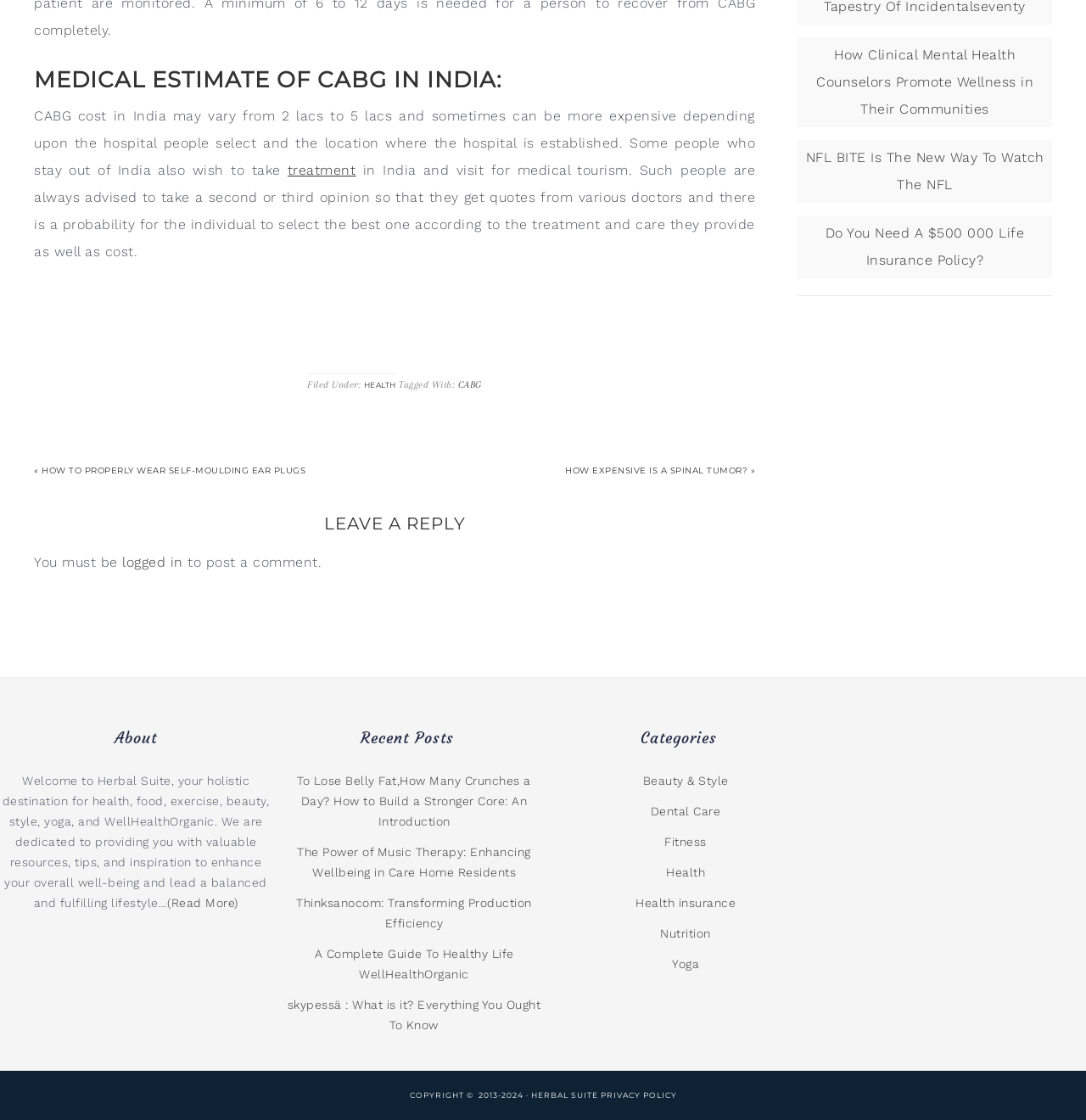Given the description of the UI element: "Fitness", predict the bounding box coordinates in the form of [left, top, right, bottom], with each value being a float between 0 and 1.

[0.612, 0.746, 0.651, 0.758]